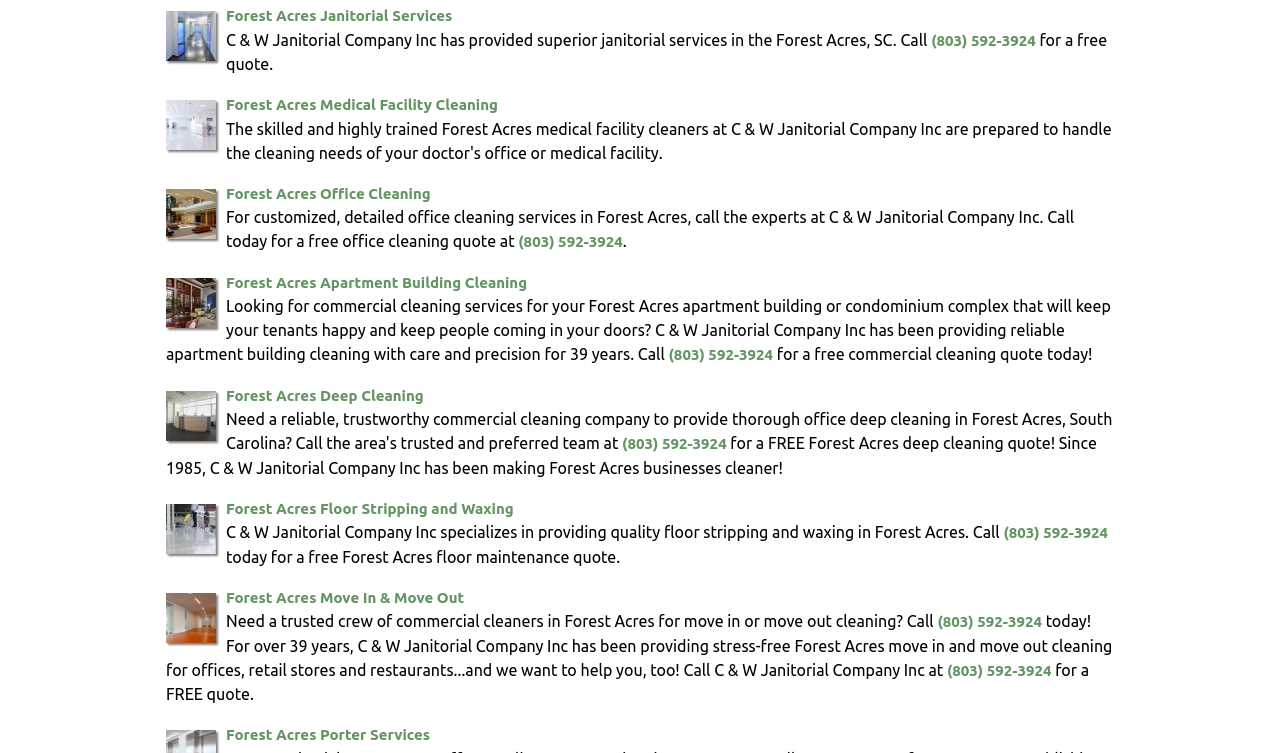Determine the bounding box coordinates of the UI element that matches the following description: "Forest Acres Apartment Building Cleaning". The coordinates should be four float numbers between 0 and 1 in the format [left, top, right, bottom].

[0.177, 0.363, 0.412, 0.386]